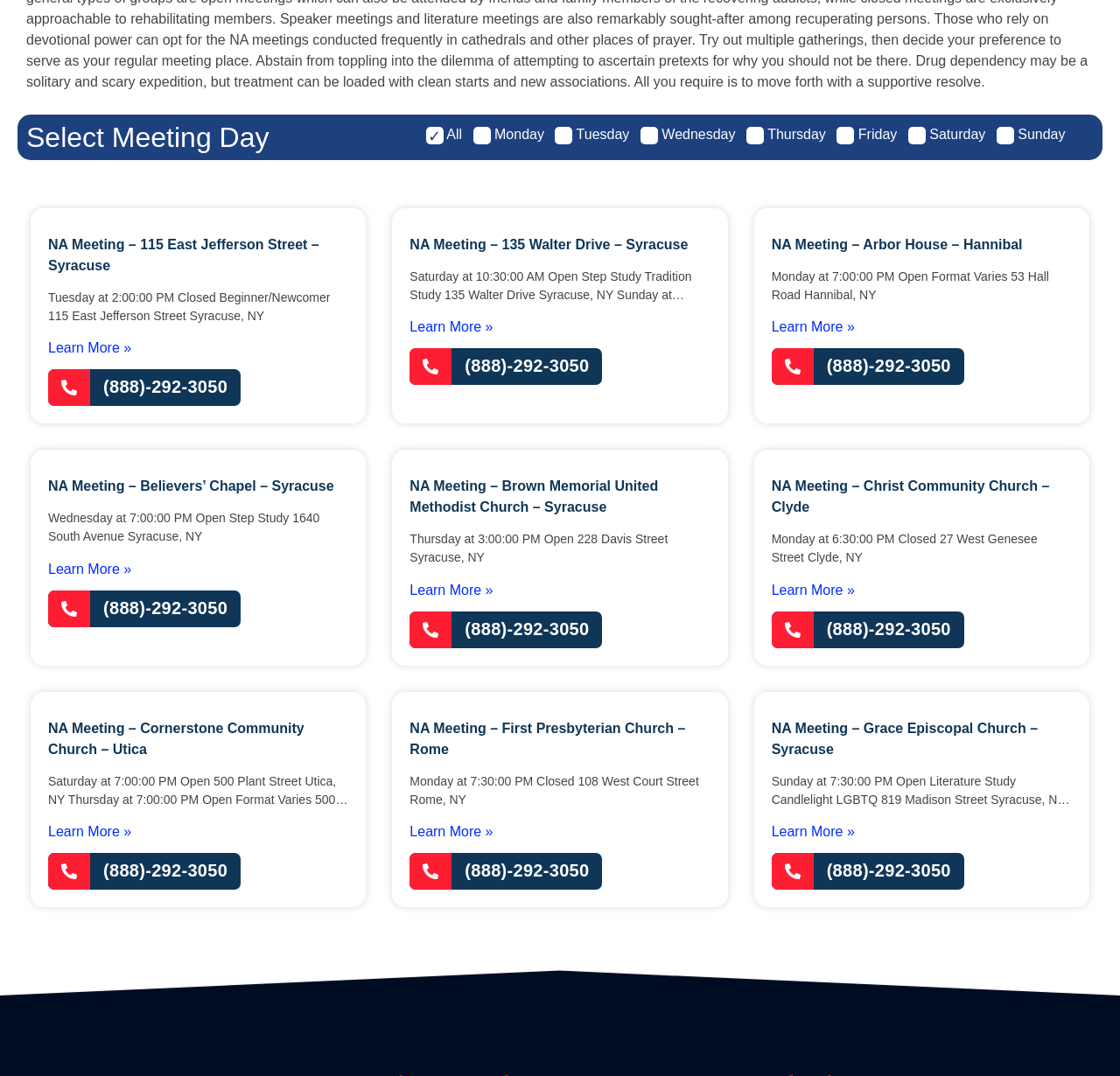Determine the bounding box coordinates for the area that needs to be clicked to fulfill this task: "Select a meeting day". The coordinates must be given as four float numbers between 0 and 1, i.e., [left, top, right, bottom].

[0.023, 0.115, 0.24, 0.141]